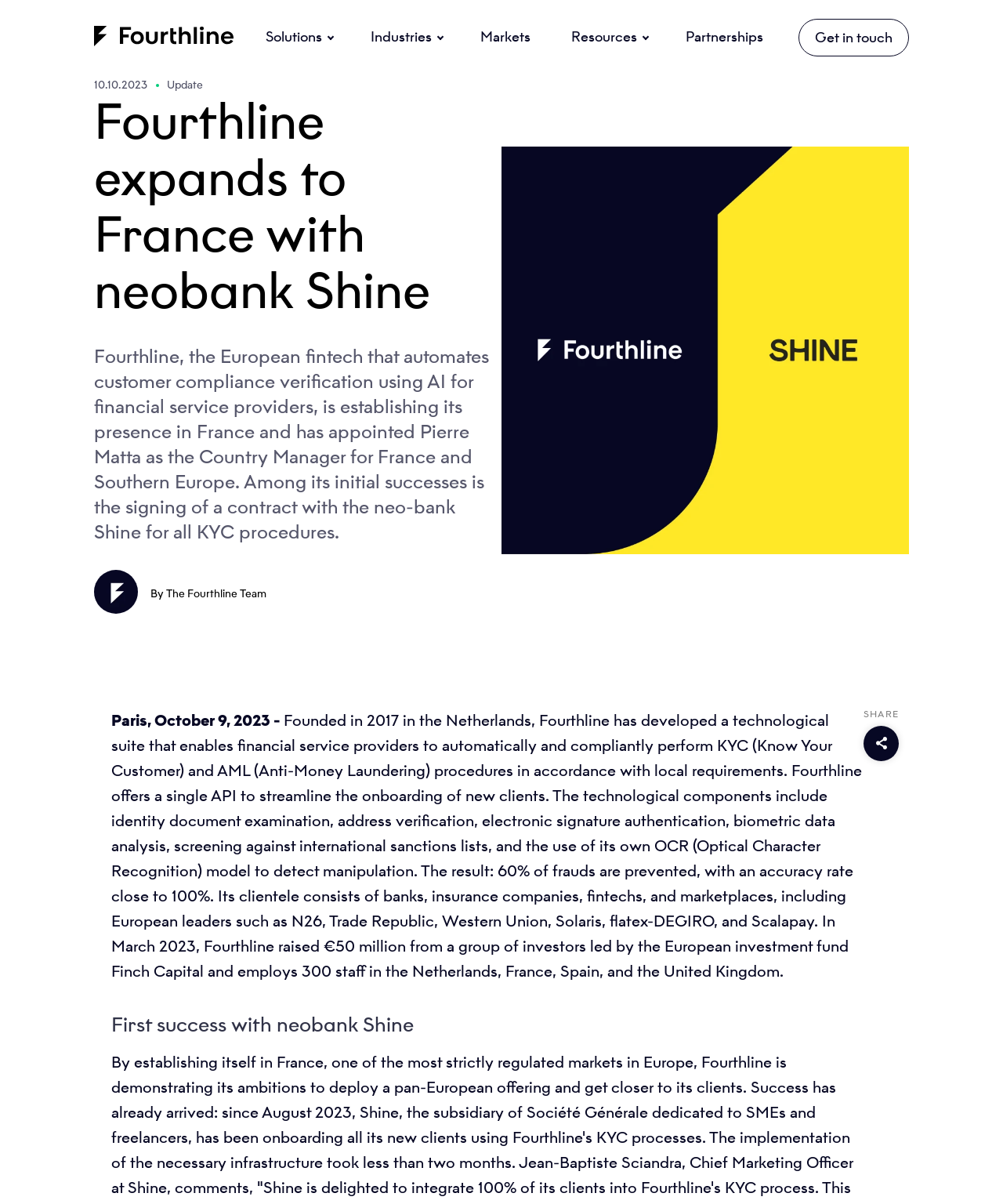Kindly respond to the following question with a single word or a brief phrase: 
What is the percentage of frauds prevented by Fourthline's technology?

60%